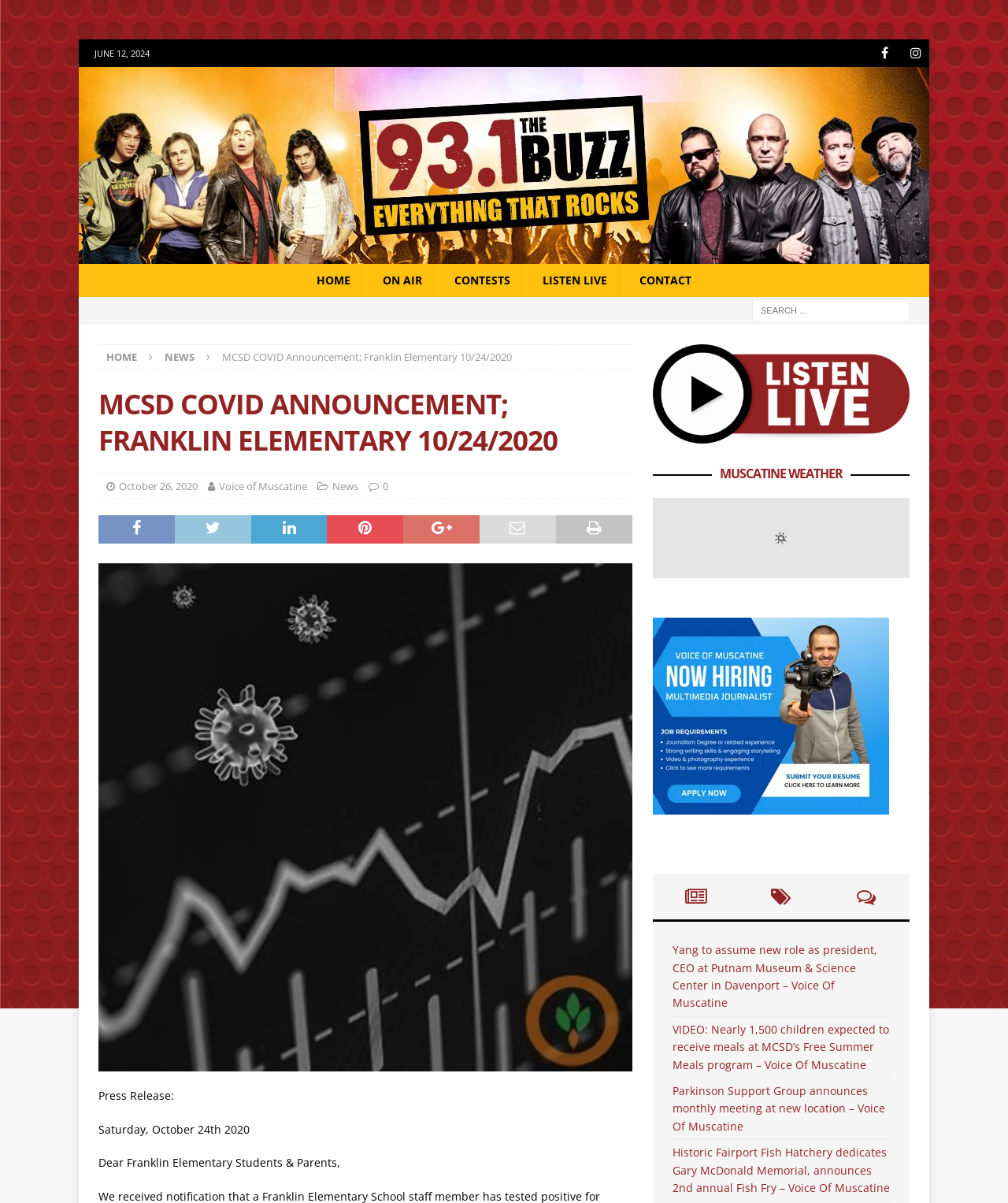Find the bounding box coordinates for the area that should be clicked to accomplish the instruction: "Click the 'Log In' button".

None